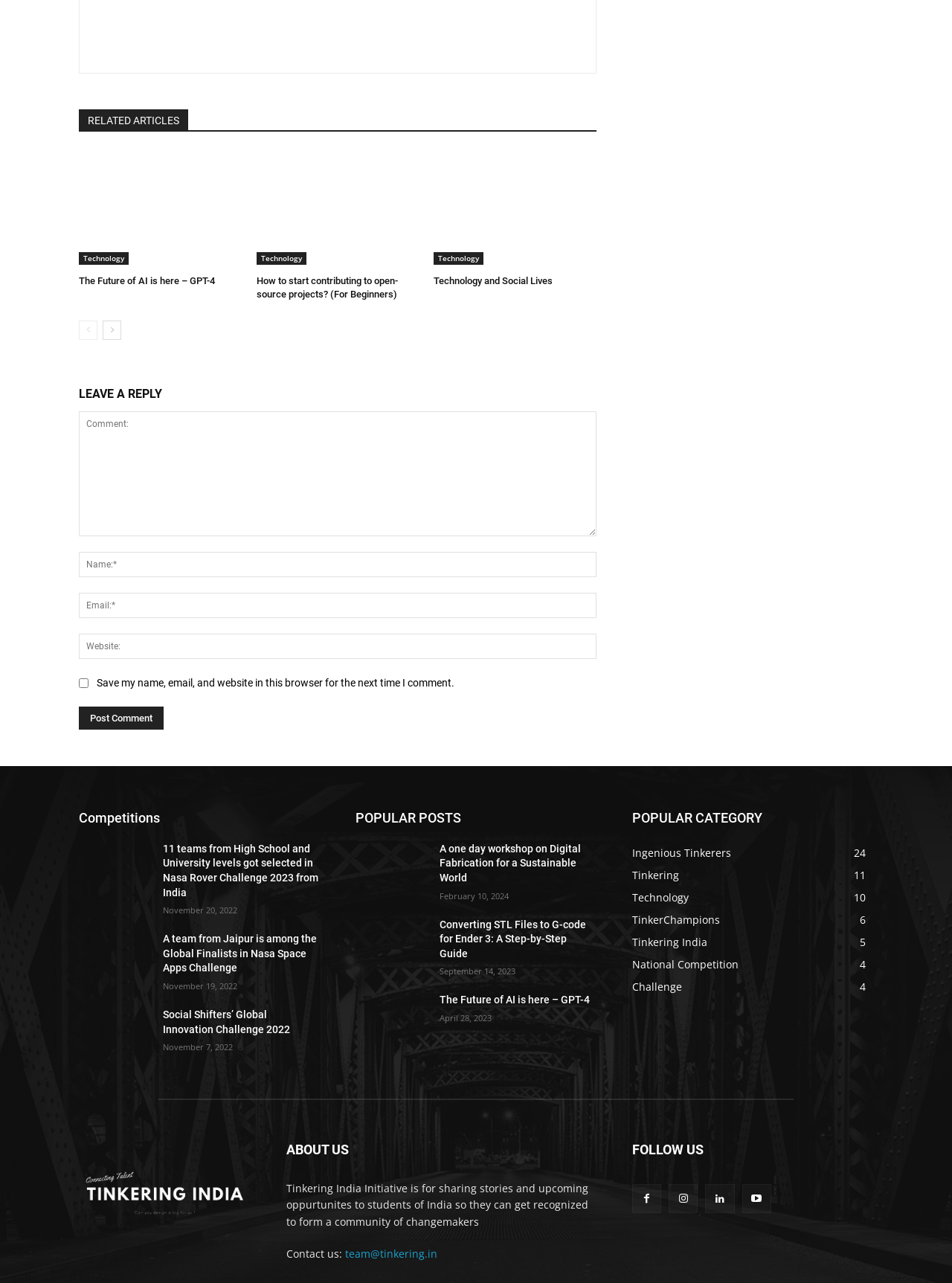Find the bounding box coordinates of the element to click in order to complete the given instruction: "Click on the 'Technology' link."

[0.083, 0.196, 0.135, 0.206]